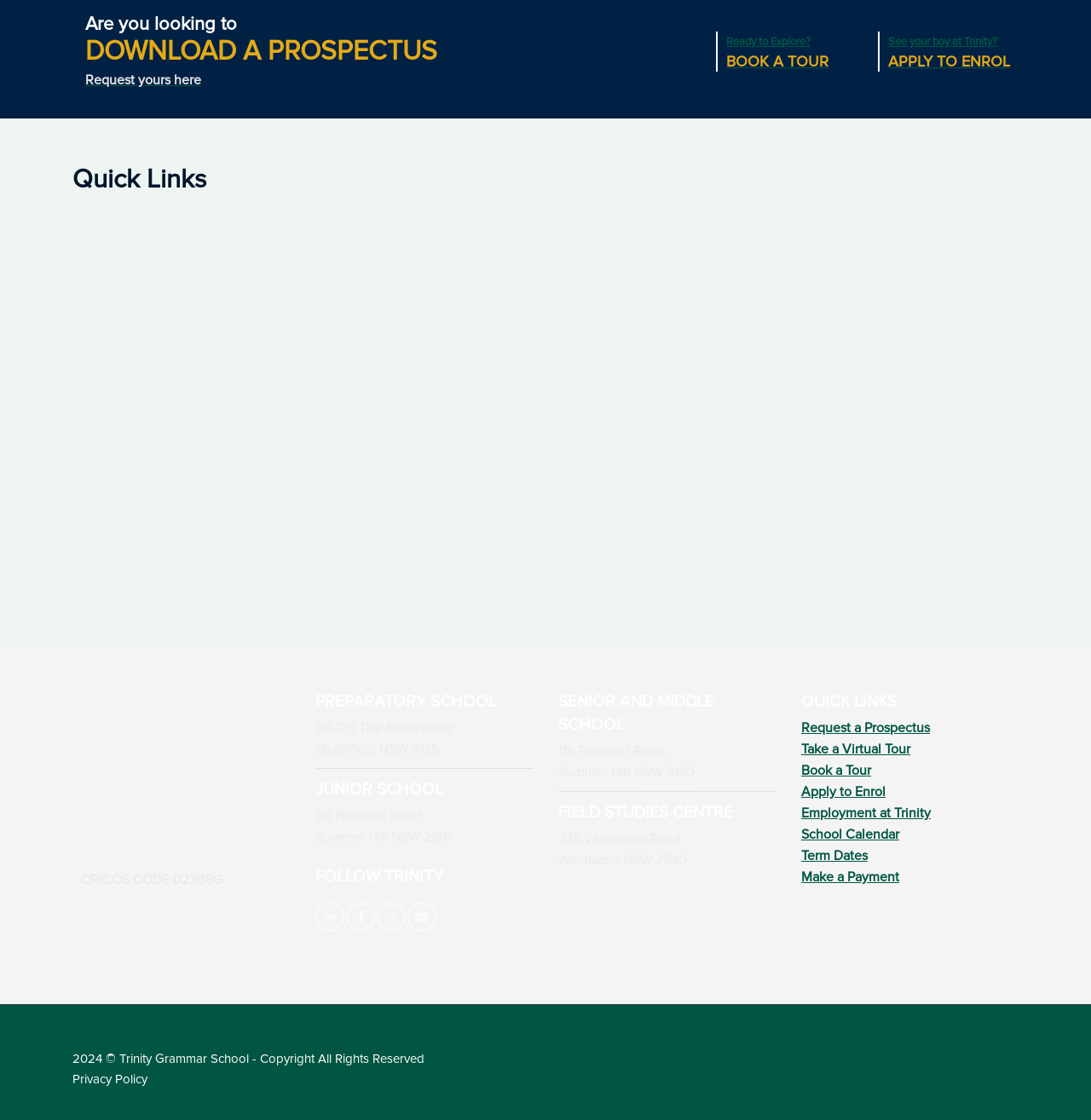Locate the bounding box coordinates of the area you need to click to fulfill this instruction: 'Request yours here'. The coordinates must be in the form of four float numbers ranging from 0 to 1: [left, top, right, bottom].

[0.078, 0.064, 0.184, 0.079]